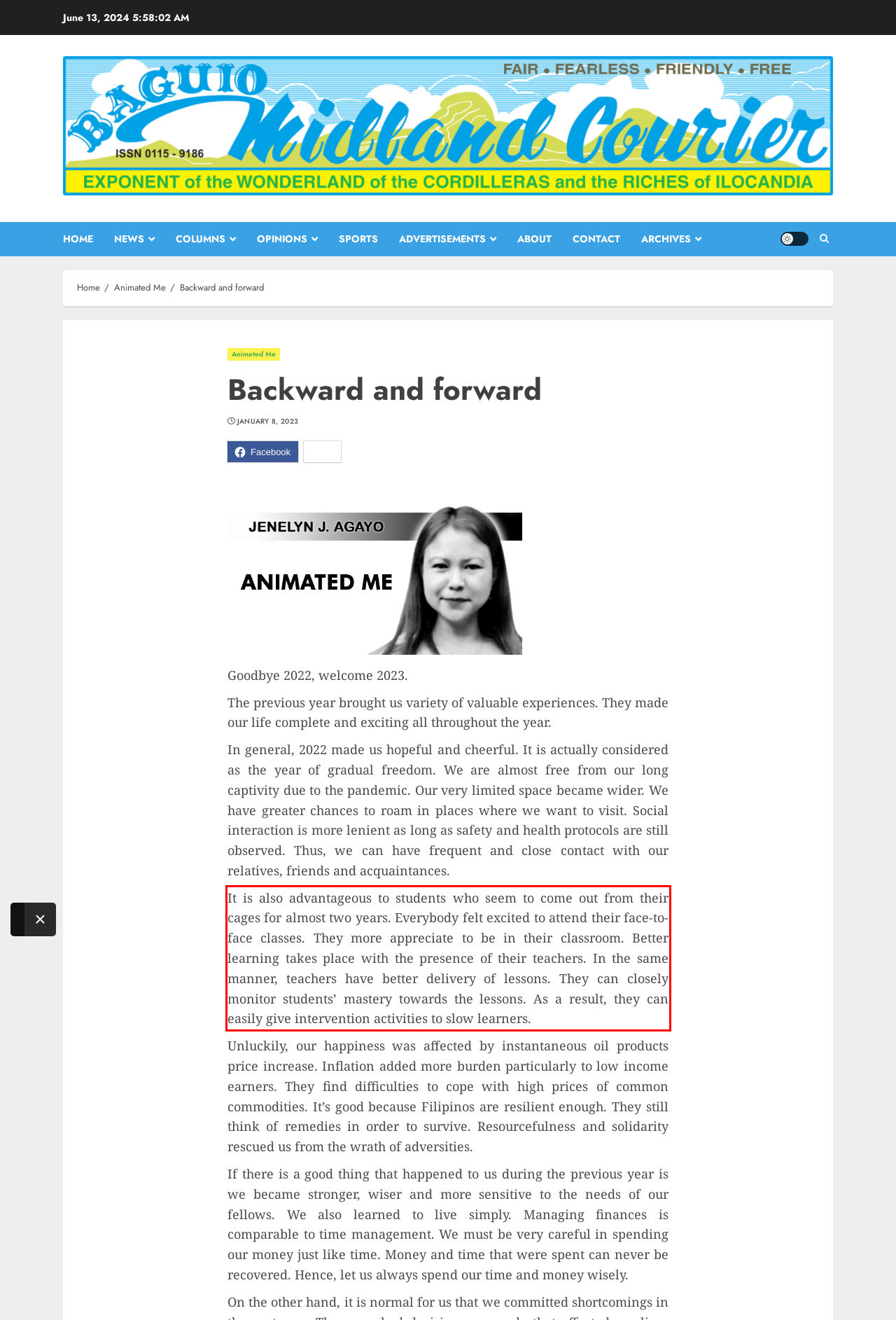Please examine the webpage screenshot and extract the text within the red bounding box using OCR.

It is also advantageous to students who seem to come out from their cages for almost two years. Everybody felt excited to attend their face-to-face classes. They more appreciate to be in their classroom. Better learning takes place with the presence of their teachers. In the same manner, teachers have better delivery of lessons. They can closely monitor students’ mastery towards the lessons. As a result, they can easily give intervention activities to slow learners.